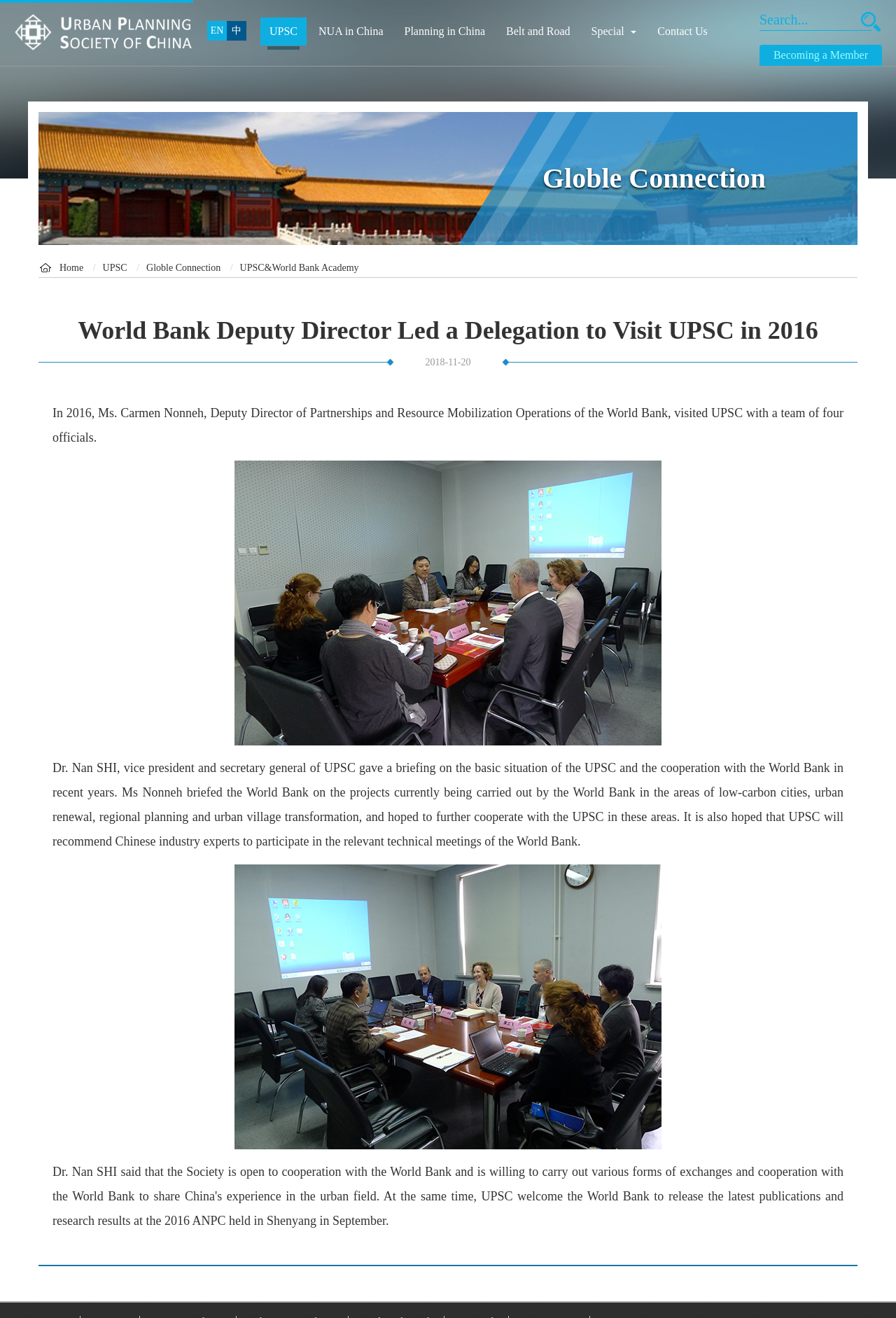Please indicate the bounding box coordinates of the element's region to be clicked to achieve the instruction: "Visit the UPSC page". Provide the coordinates as four float numbers between 0 and 1, i.e., [left, top, right, bottom].

[0.291, 0.013, 0.342, 0.035]